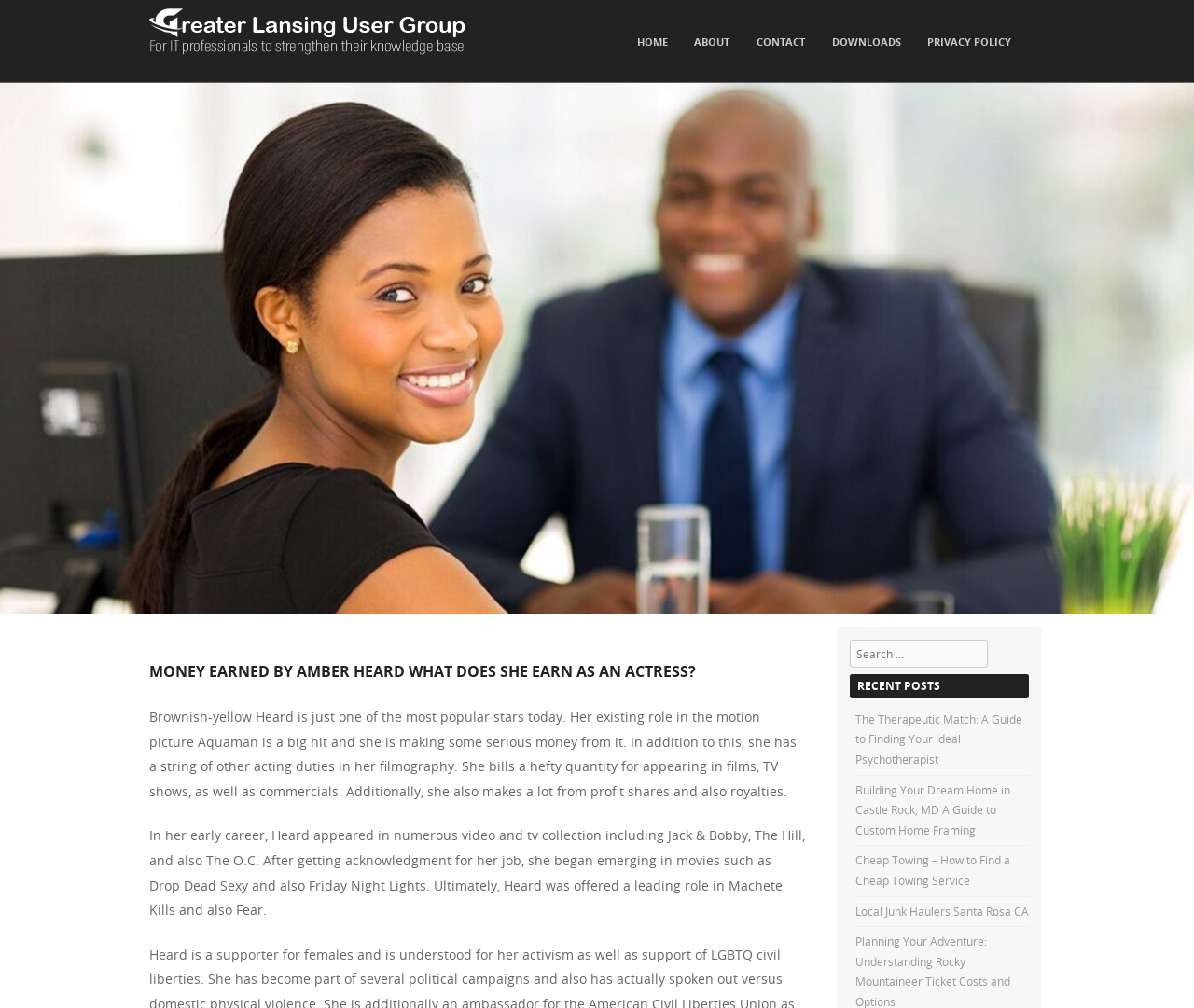Please determine the bounding box coordinates of the element to click on in order to accomplish the following task: "Click the CONTACT link". Ensure the coordinates are four float numbers ranging from 0 to 1, i.e., [left, top, right, bottom].

[0.627, 0.031, 0.681, 0.054]